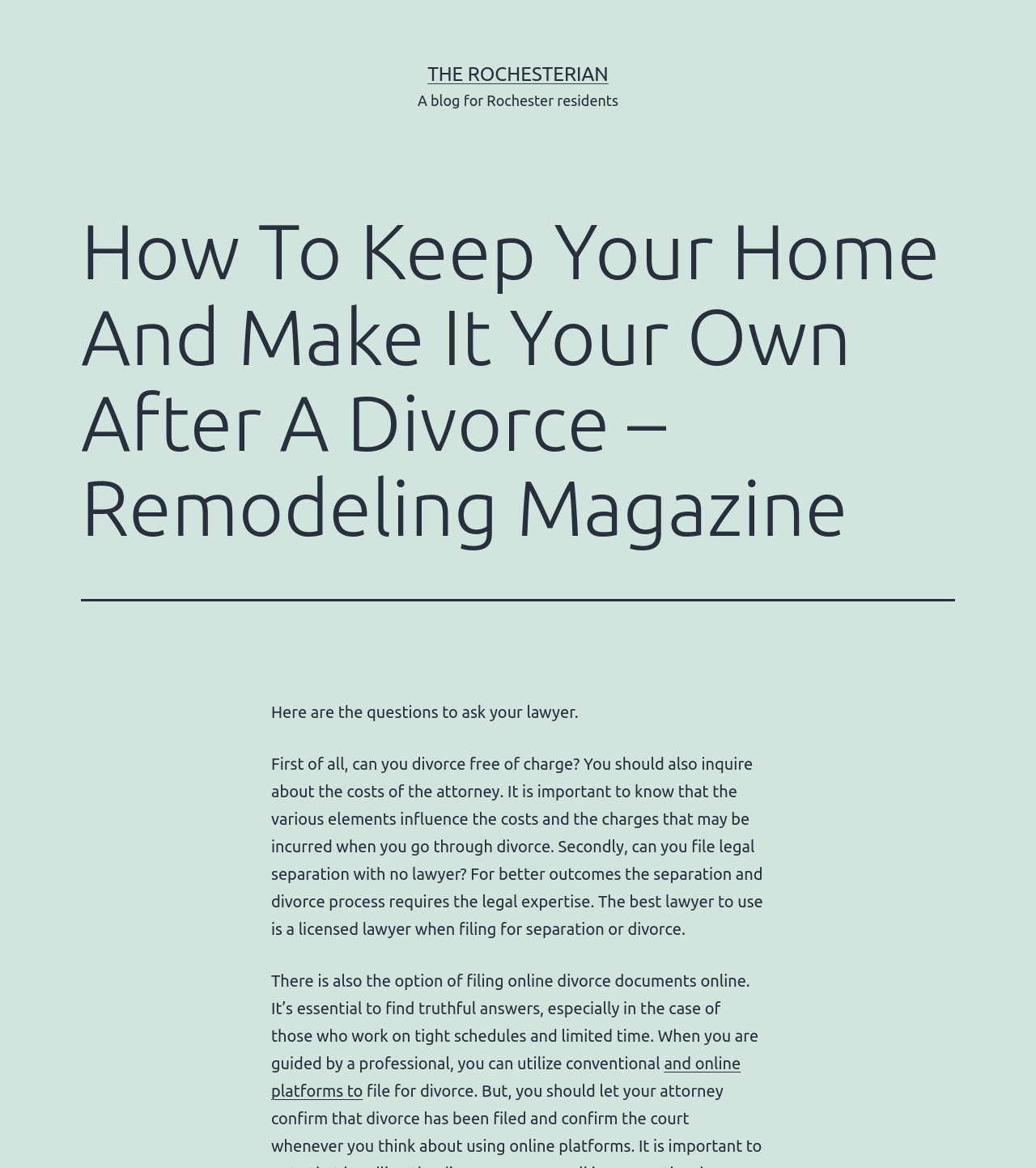Give a one-word or short-phrase answer to the following question: 
What is the purpose of using online platforms?

To utilize conventional